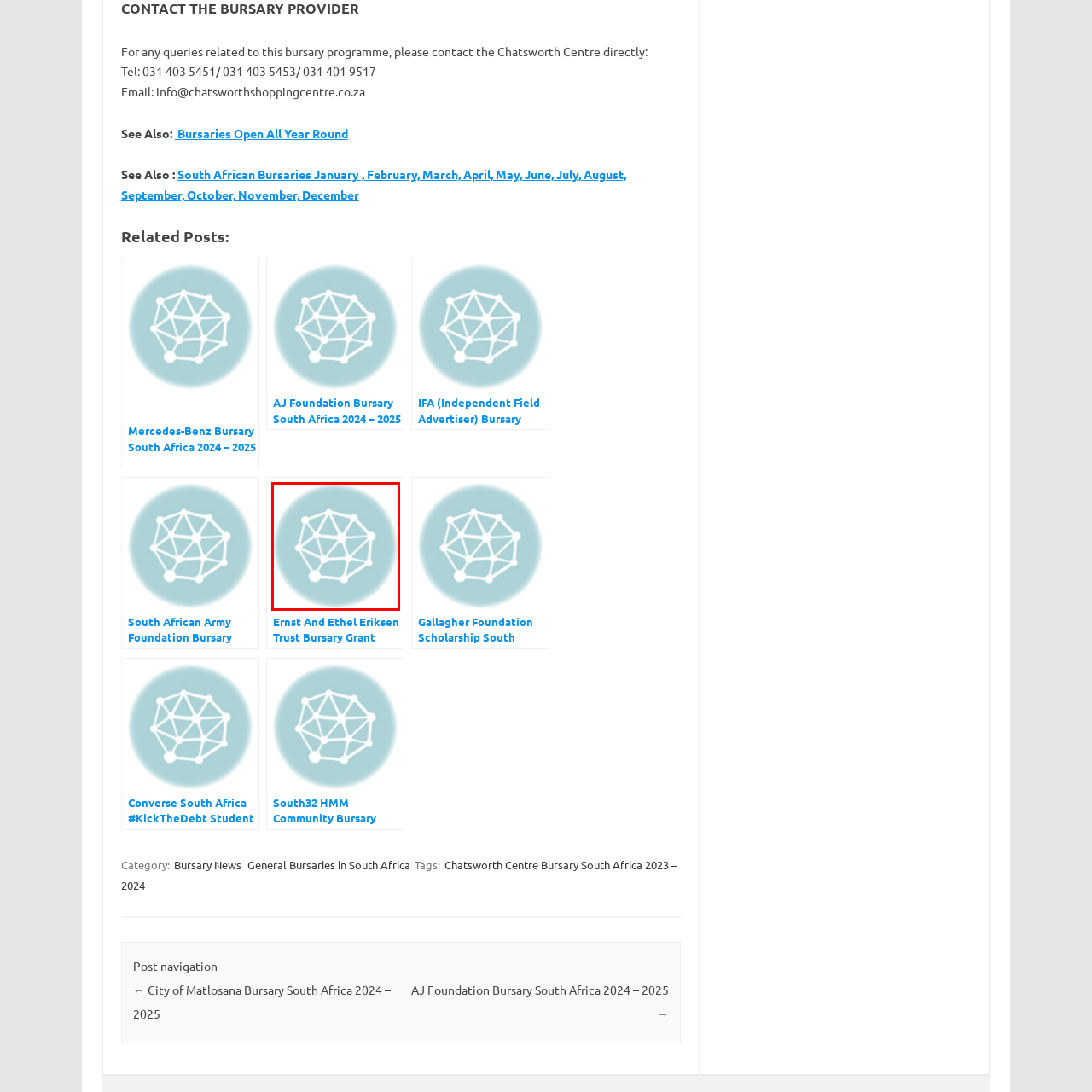What is the color of the stylized network motif?
Pay attention to the image surrounded by the red bounding box and respond to the question with a detailed answer.

According to the caption, the stylized network or interconnected web motif is 'rendered in white' against the blue background, which means the color of the motif is white.